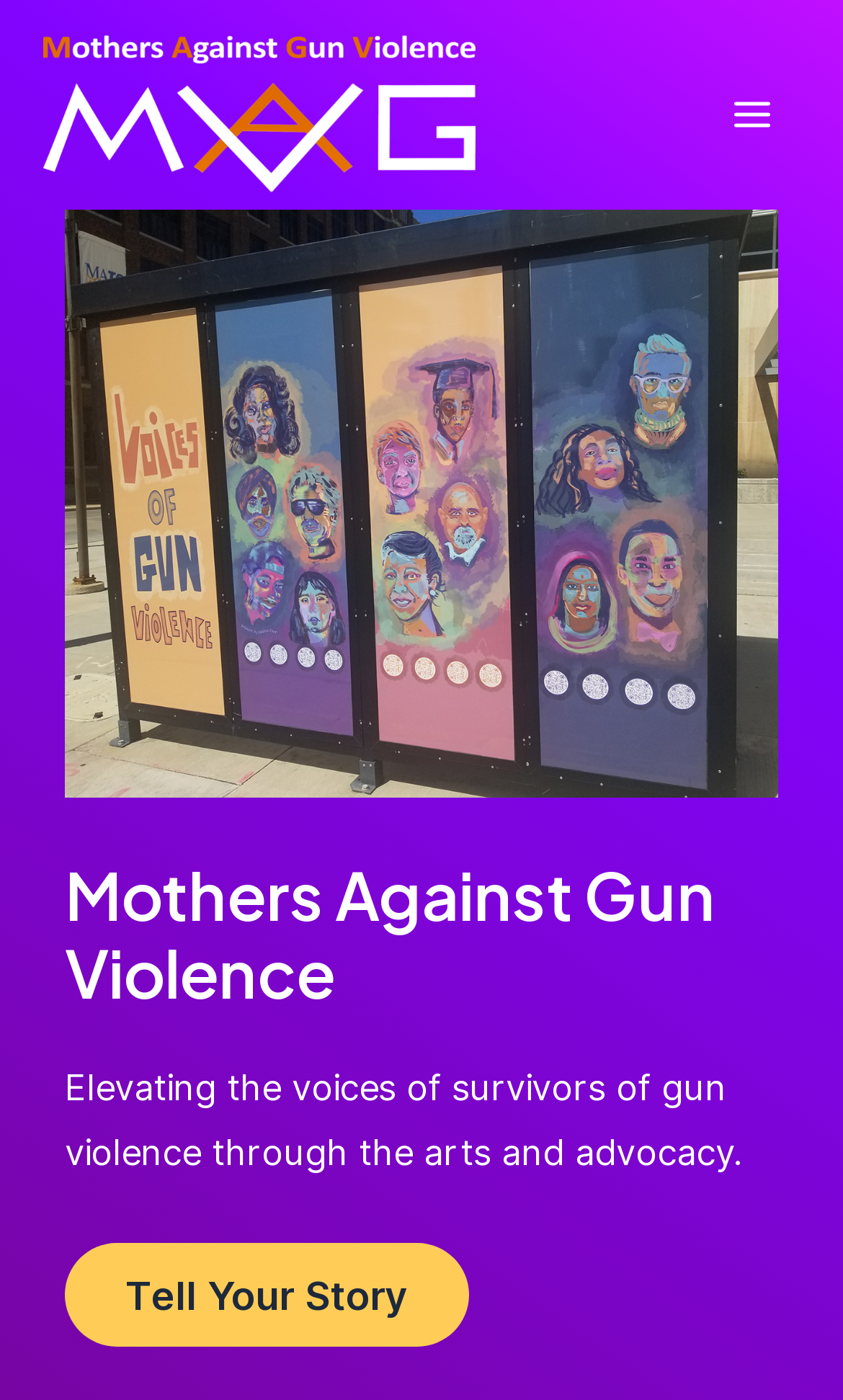Identify the headline of the webpage and generate its text content.

Mothers Against Gun Violence